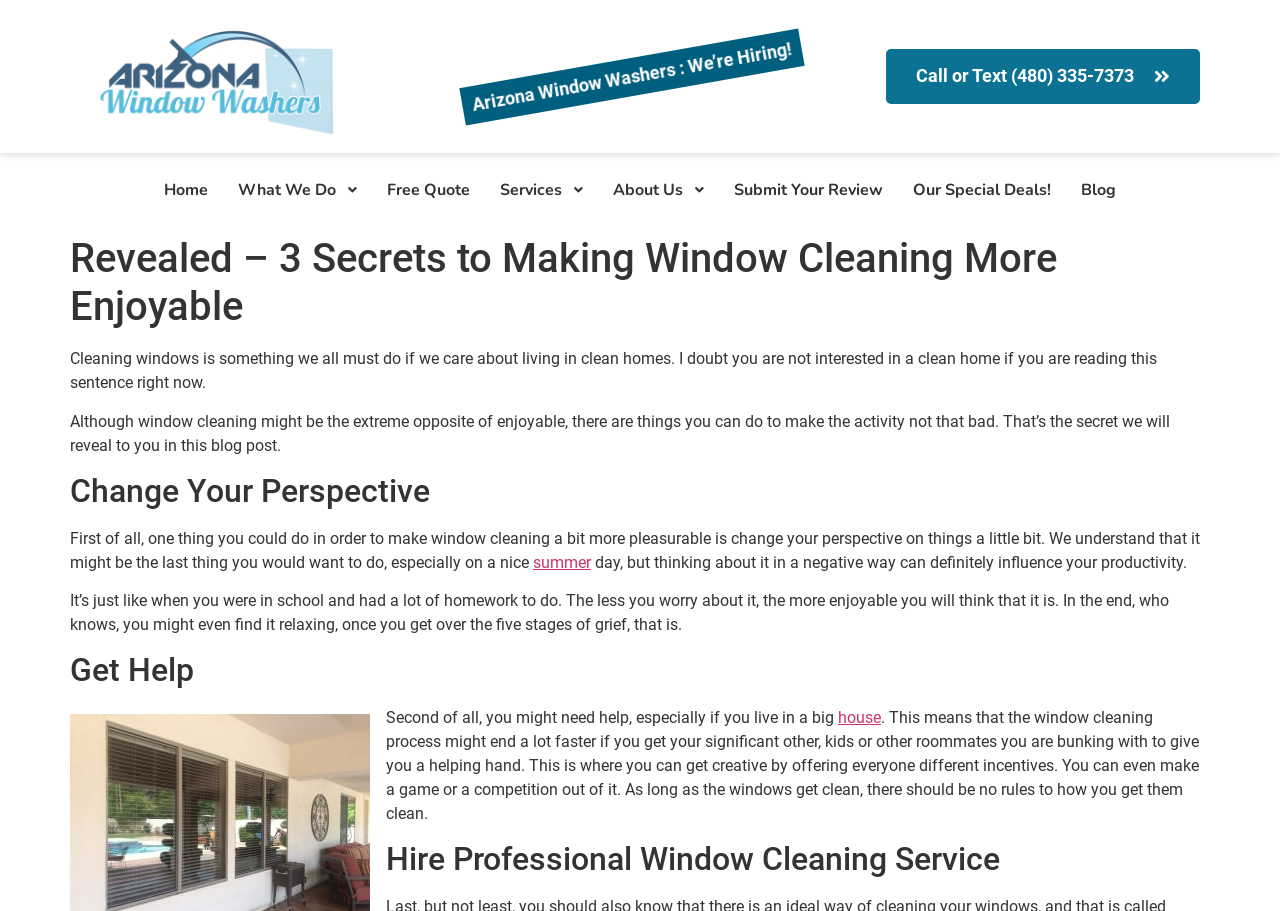Identify the bounding box coordinates of the clickable region necessary to fulfill the following instruction: "Read 'Revealed – 3 Secrets to Making Window Cleaning More Enjoyable'". The bounding box coordinates should be four float numbers between 0 and 1, i.e., [left, top, right, bottom].

[0.055, 0.258, 0.945, 0.364]